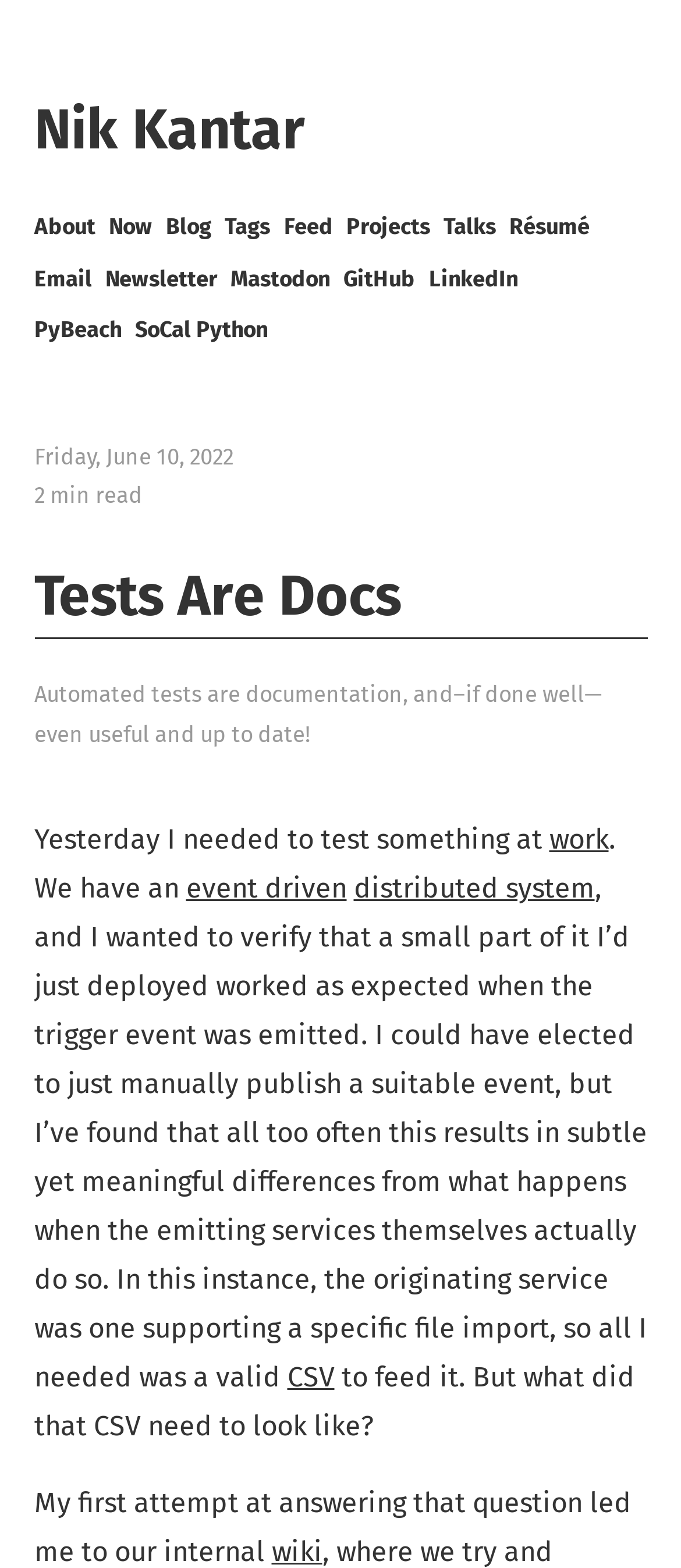What is the date of the blog post?
Using the image as a reference, answer the question in detail.

I found the date of the blog post by looking at the static text element with the content 'Friday, June 10, 2022' which is located at the top of the webpage.